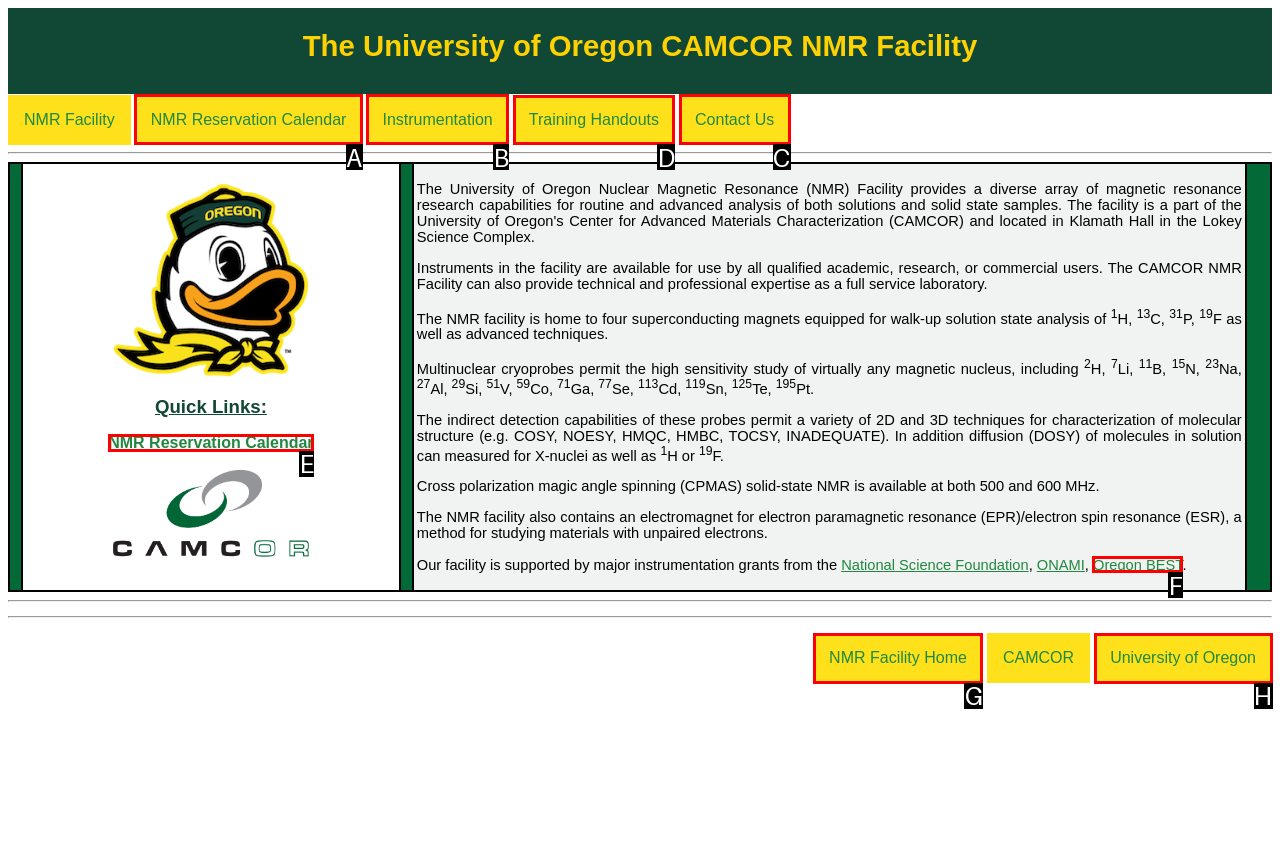Identify the letter of the UI element needed to carry out the task: Access Training Handouts
Reply with the letter of the chosen option.

D